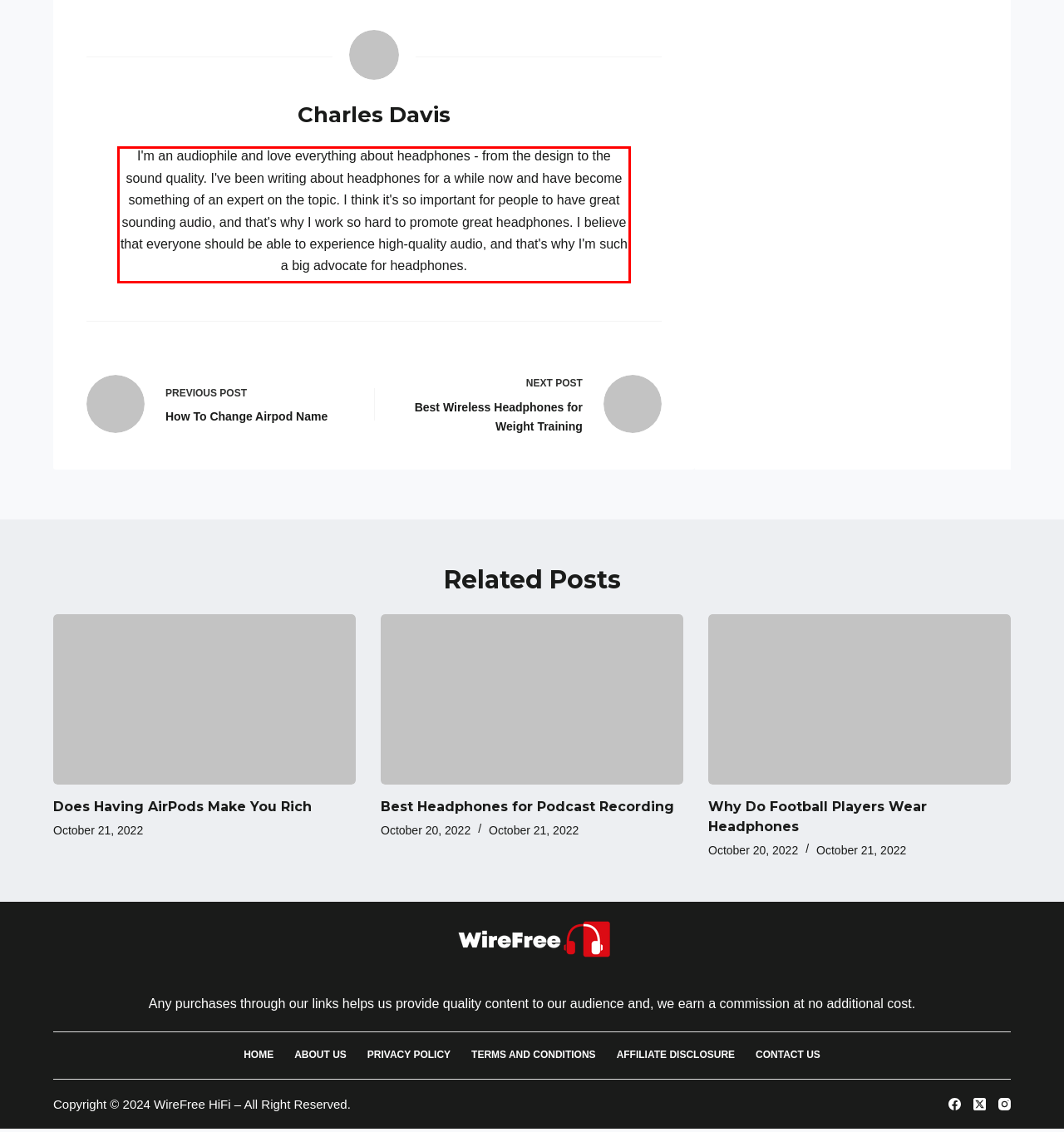Given a screenshot of a webpage, identify the red bounding box and perform OCR to recognize the text within that box.

I'm an audiophile and love everything about headphones - from the design to the sound quality. I've been writing about headphones for a while now and have become something of an expert on the topic. I think it's so important for people to have great sounding audio, and that's why I work so hard to promote great headphones. I believe that everyone should be able to experience high-quality audio, and that's why I'm such a big advocate for headphones.